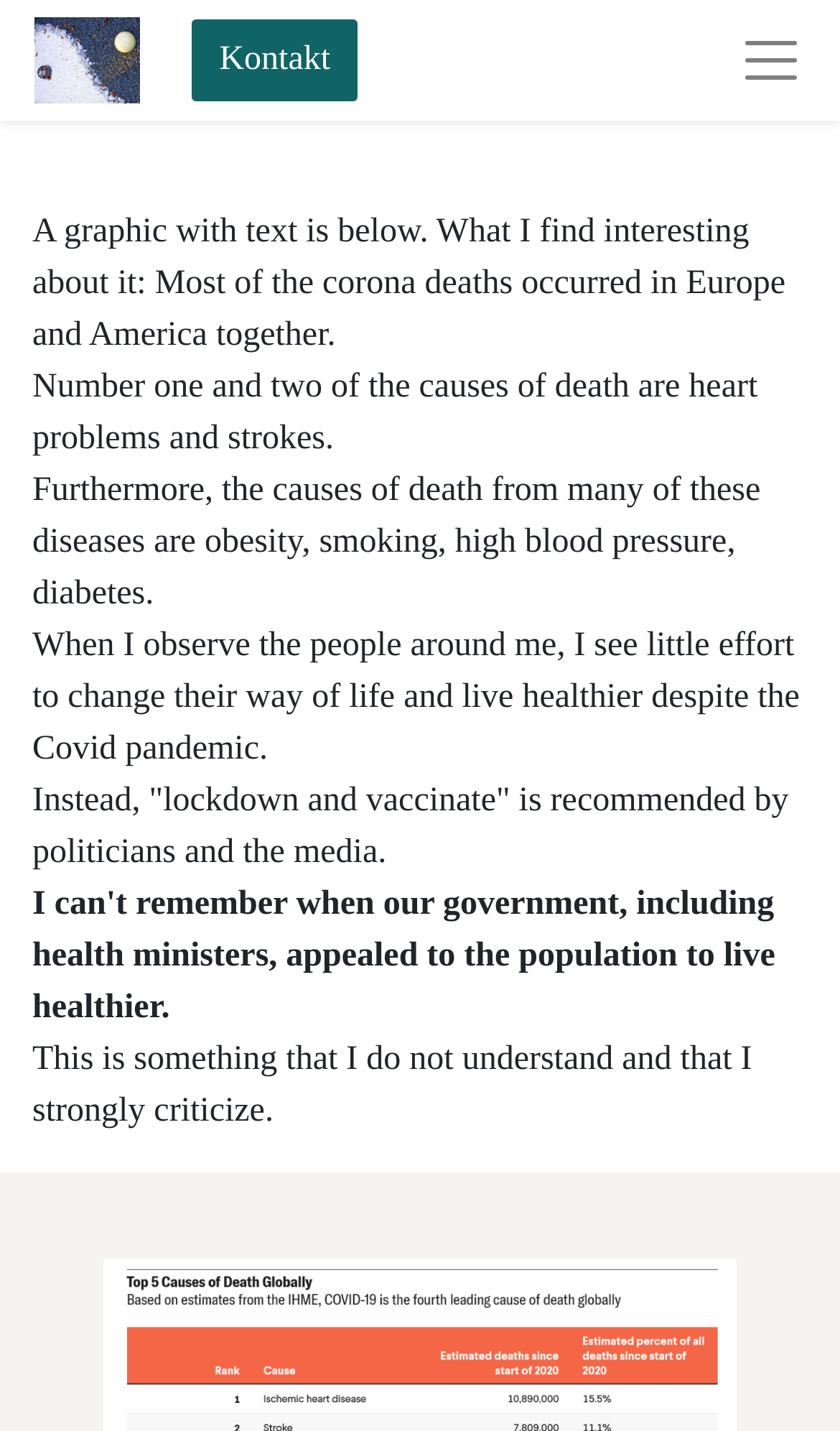Predict the bounding box of the UI element based on this description: "Kontakt".

[0.228, 0.014, 0.427, 0.071]